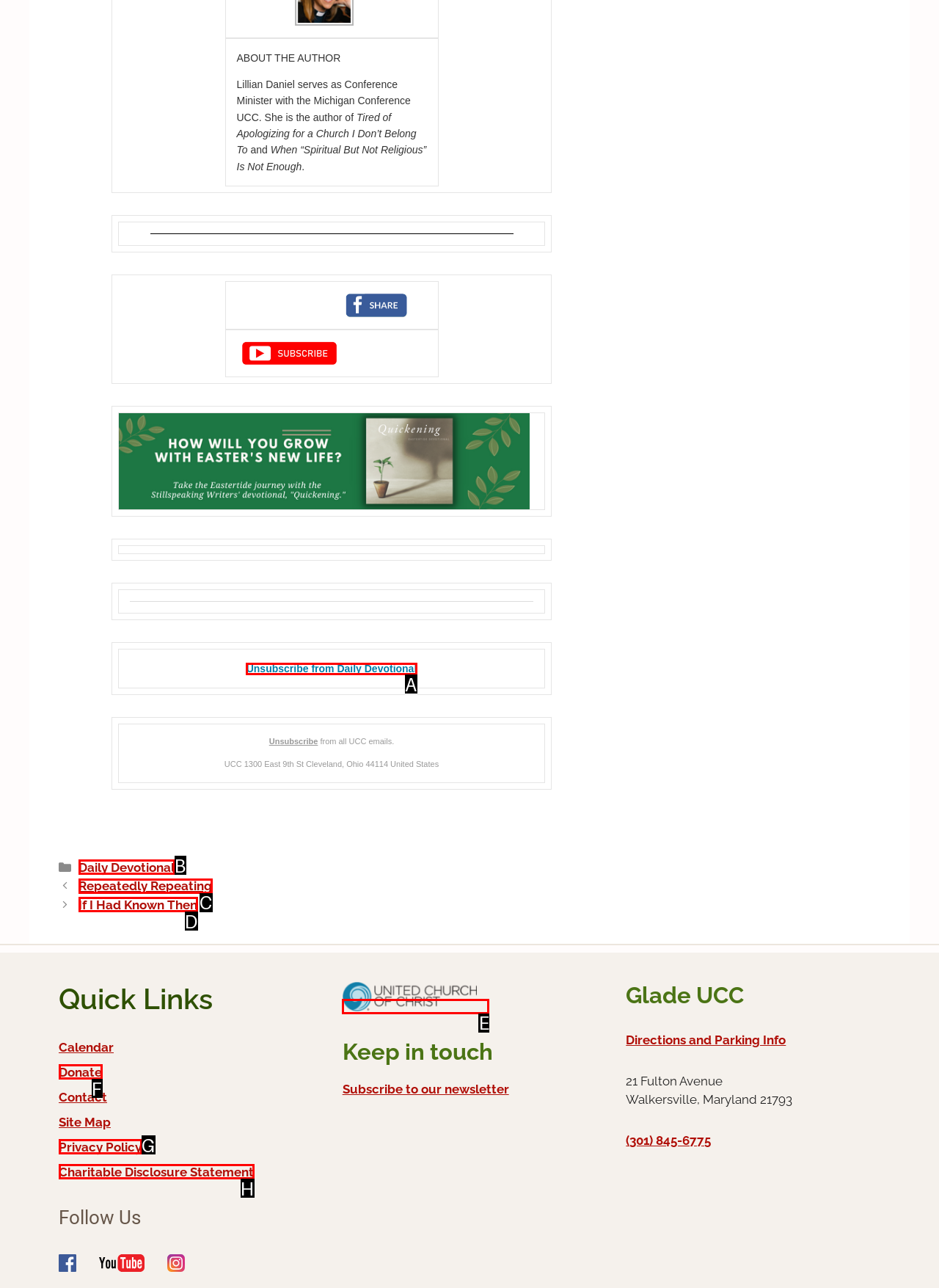Select the correct UI element to click for this task: View Unsubscribe from Daily Devotional.
Answer using the letter from the provided options.

A